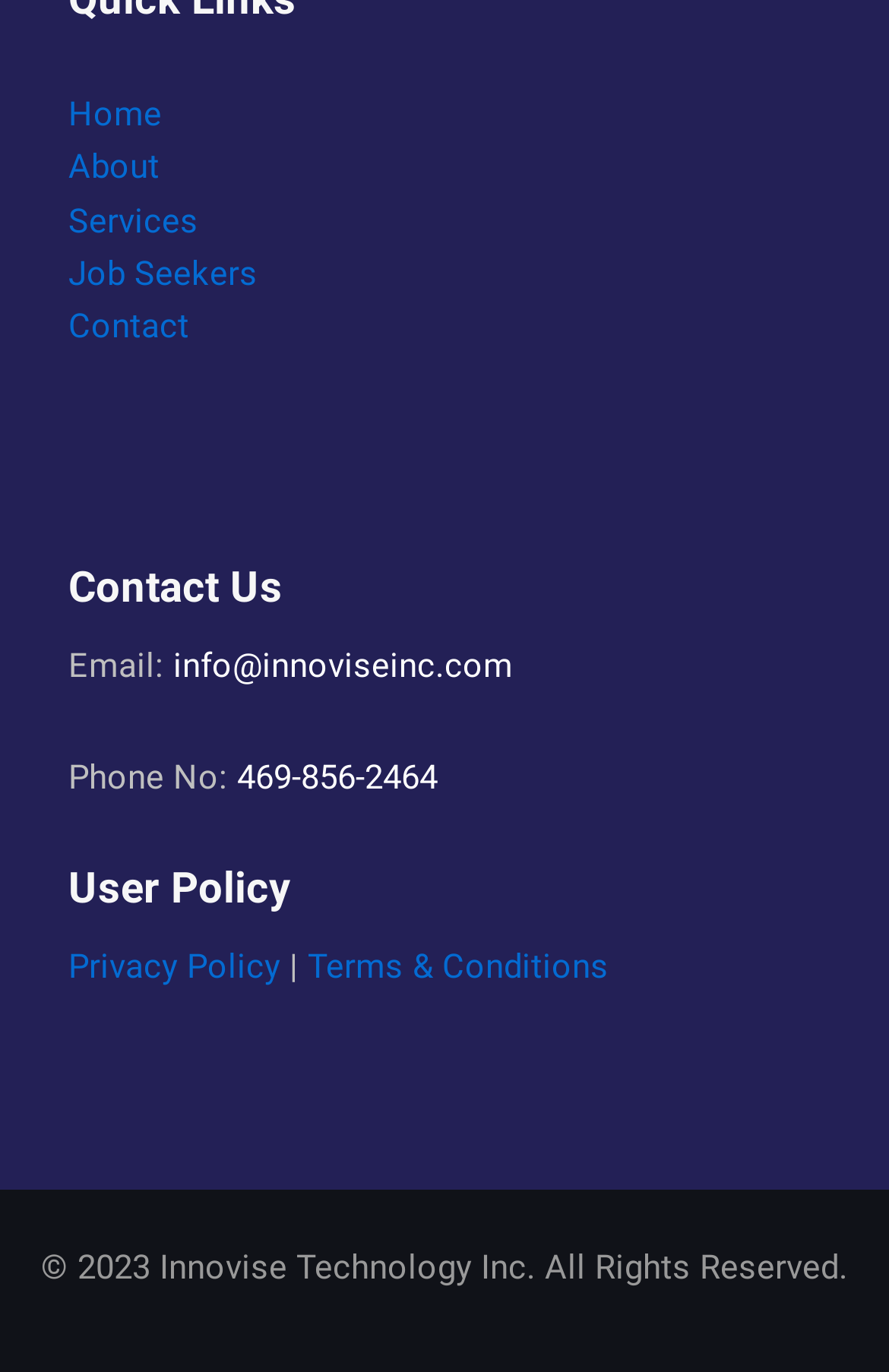Determine the bounding box coordinates of the UI element described by: "Terms & Conditions".

[0.346, 0.69, 0.685, 0.72]